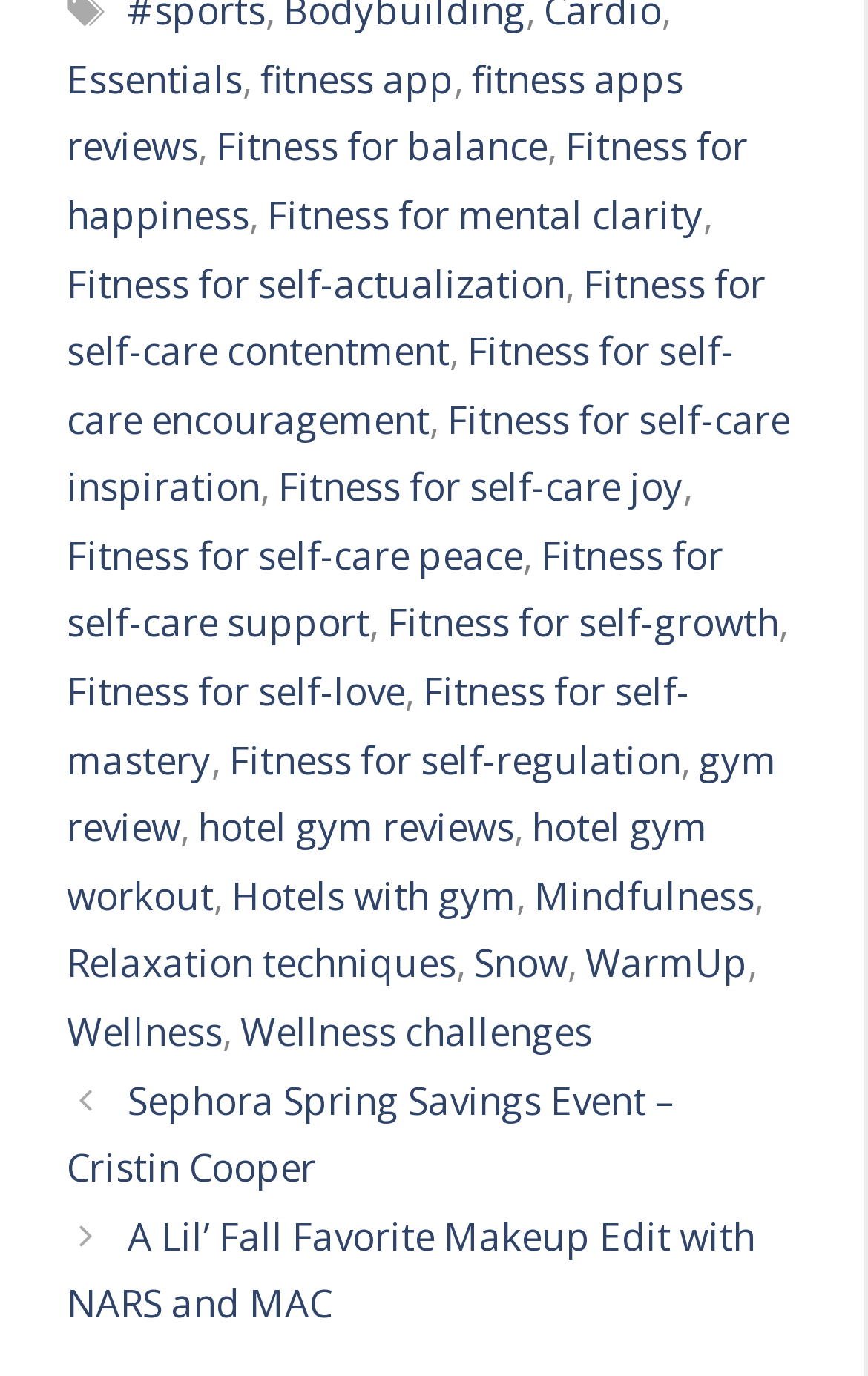Kindly determine the bounding box coordinates for the clickable area to achieve the given instruction: "Click on the 'Essentials' link".

[0.077, 0.038, 0.279, 0.076]